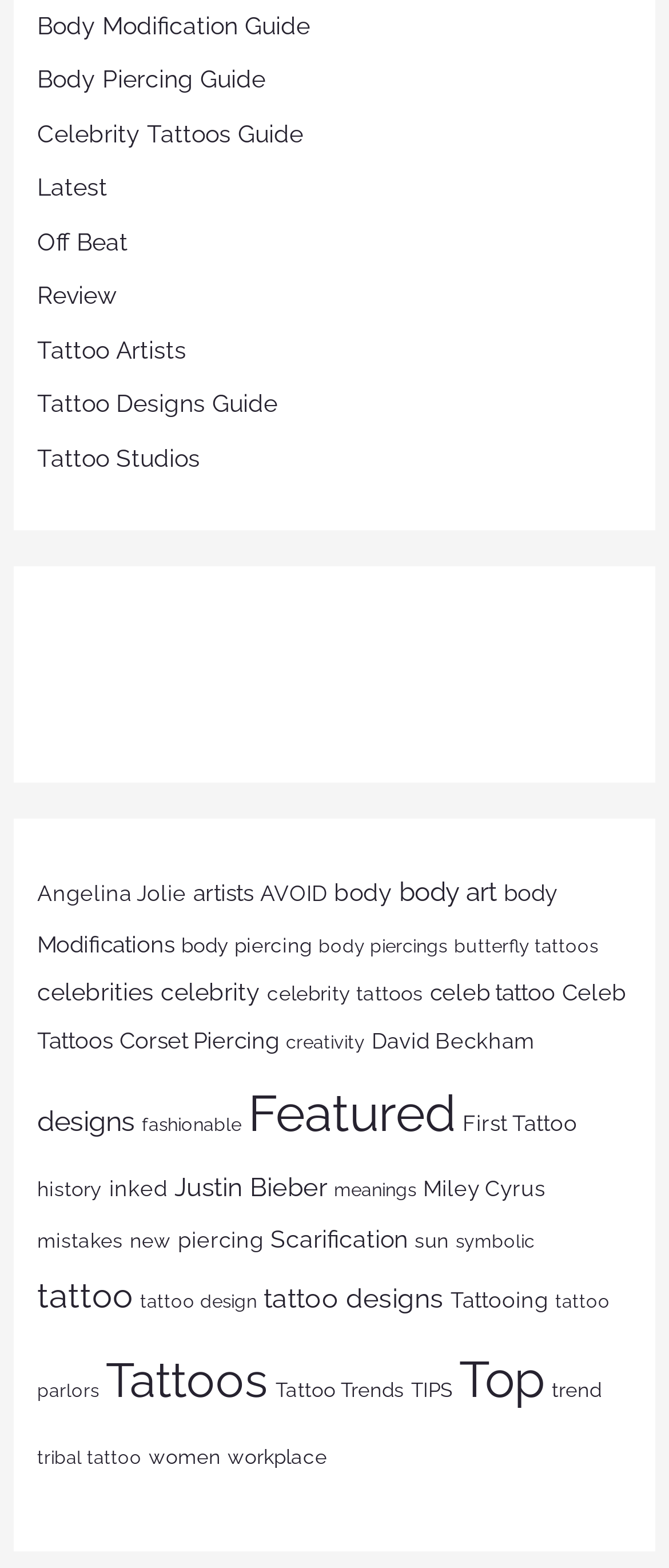What is the name of the celebrity with 4 items related to tattoos?
Answer the question with as much detail as possible.

By looking at the link 'Angelina Jolie (4 items)', we can determine that Angelina Jolie is the celebrity with 4 items related to tattoos.